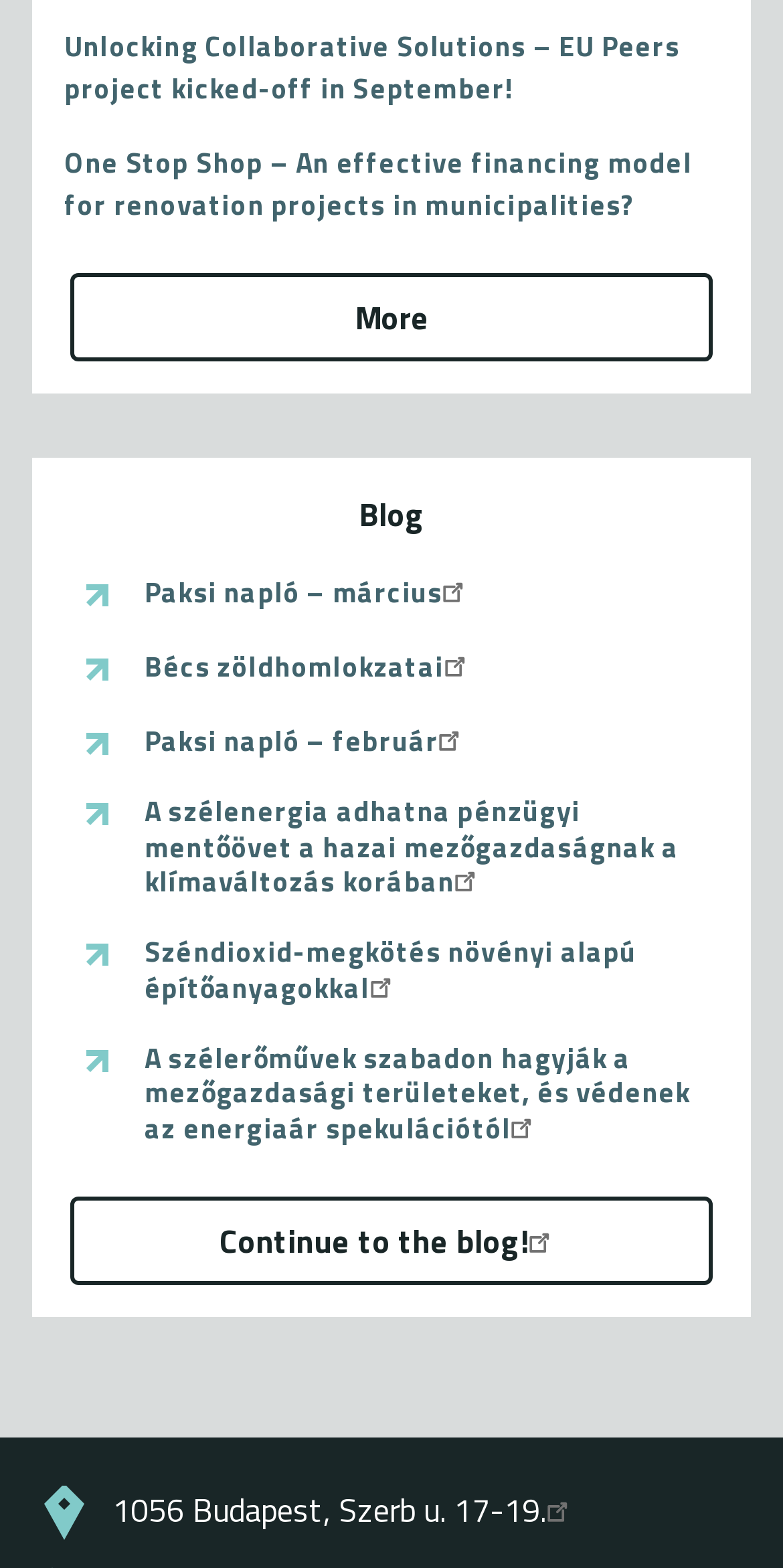Can you show the bounding box coordinates of the region to click on to complete the task described in the instruction: "Read the article about Paksi napló – március"?

[0.082, 0.367, 0.608, 0.389]